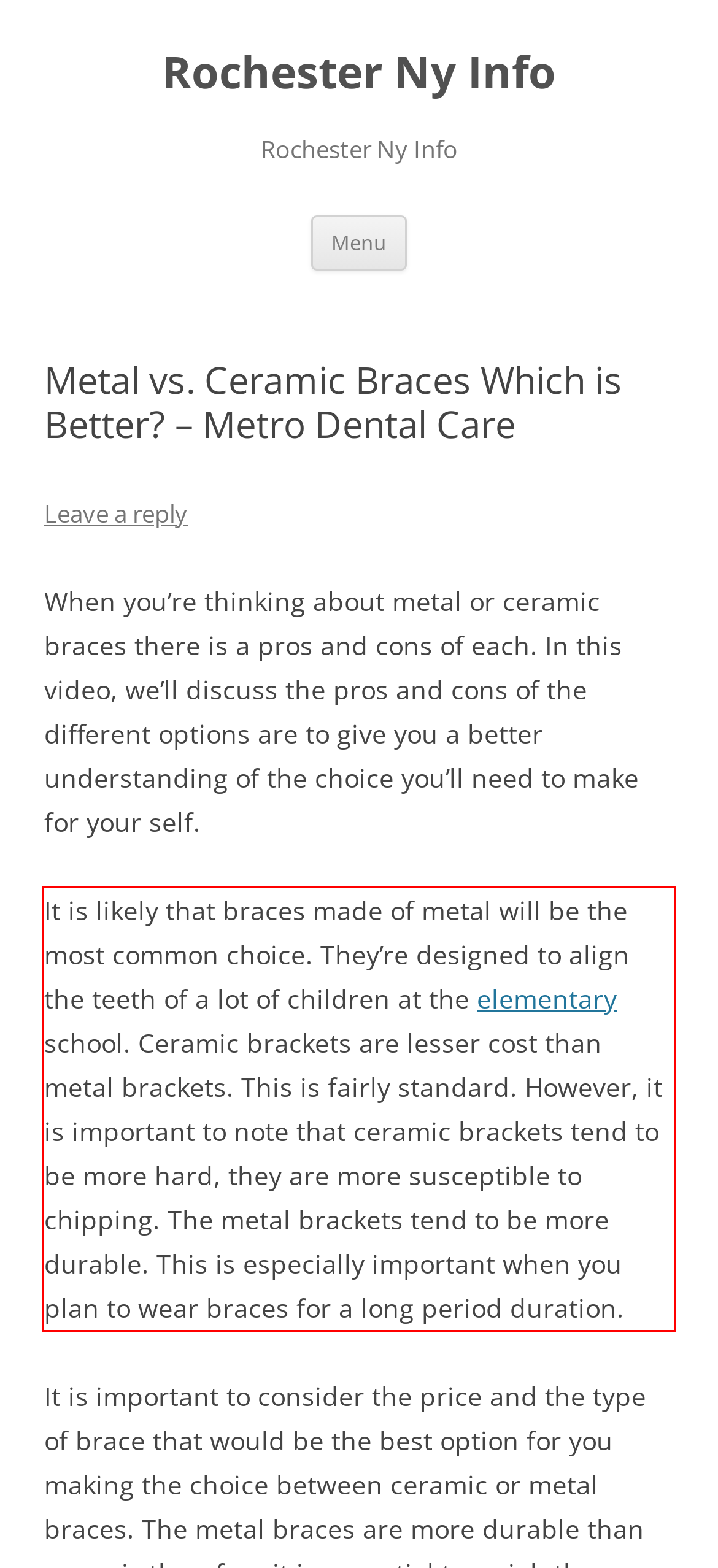Observe the screenshot of the webpage, locate the red bounding box, and extract the text content within it.

It is likely that braces made of metal will be the most common choice. They’re designed to align the teeth of a lot of children at the elementary school. Ceramic brackets are lesser cost than metal brackets. This is fairly standard. However, it is important to note that ceramic brackets tend to be more hard, they are more susceptible to chipping. The metal brackets tend to be more durable. This is especially important when you plan to wear braces for a long period duration.